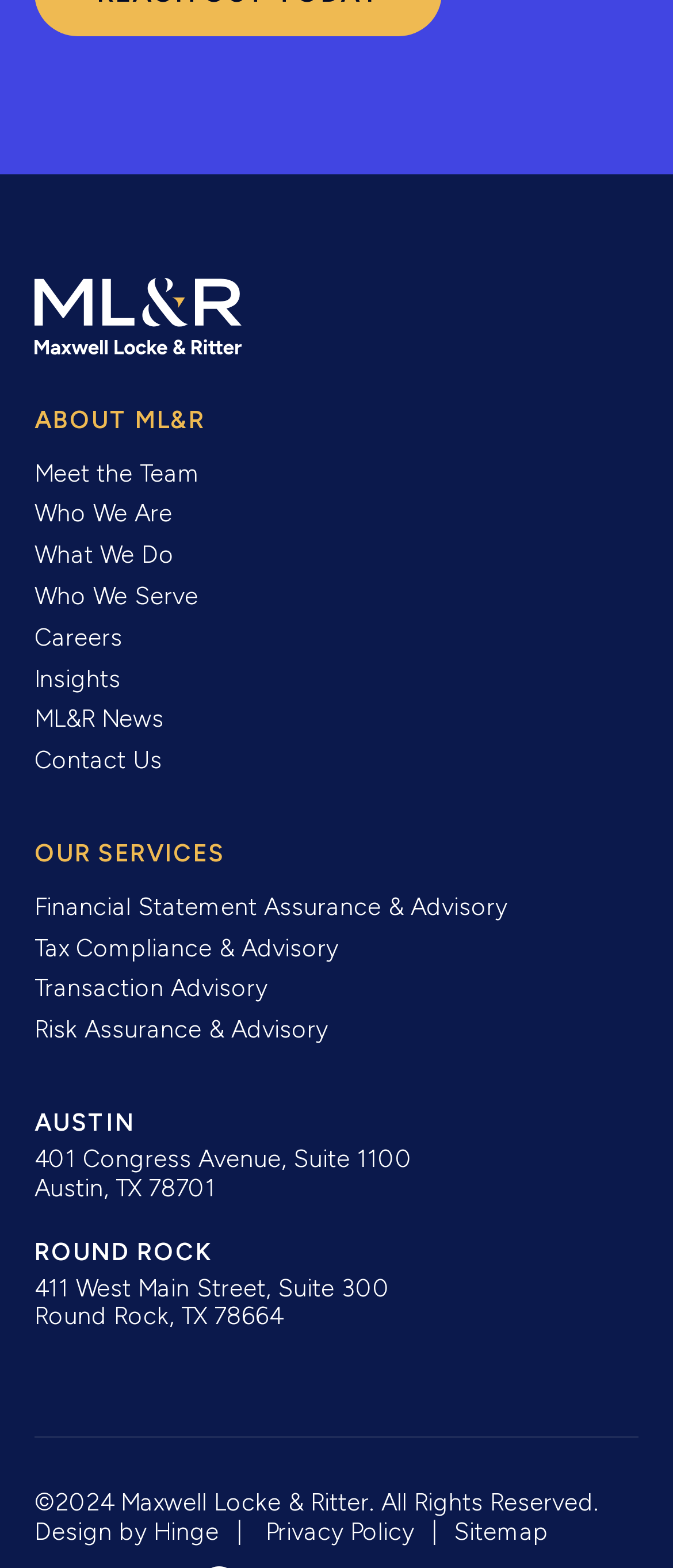What is the year of copyright mentioned at the bottom of the webpage?
Provide a well-explained and detailed answer to the question.

I looked at the bottom of the webpage and found the copyright information, which states '©2024 Maxwell Locke & Ritter. All Rights Reserved.', so the answer is 2024.